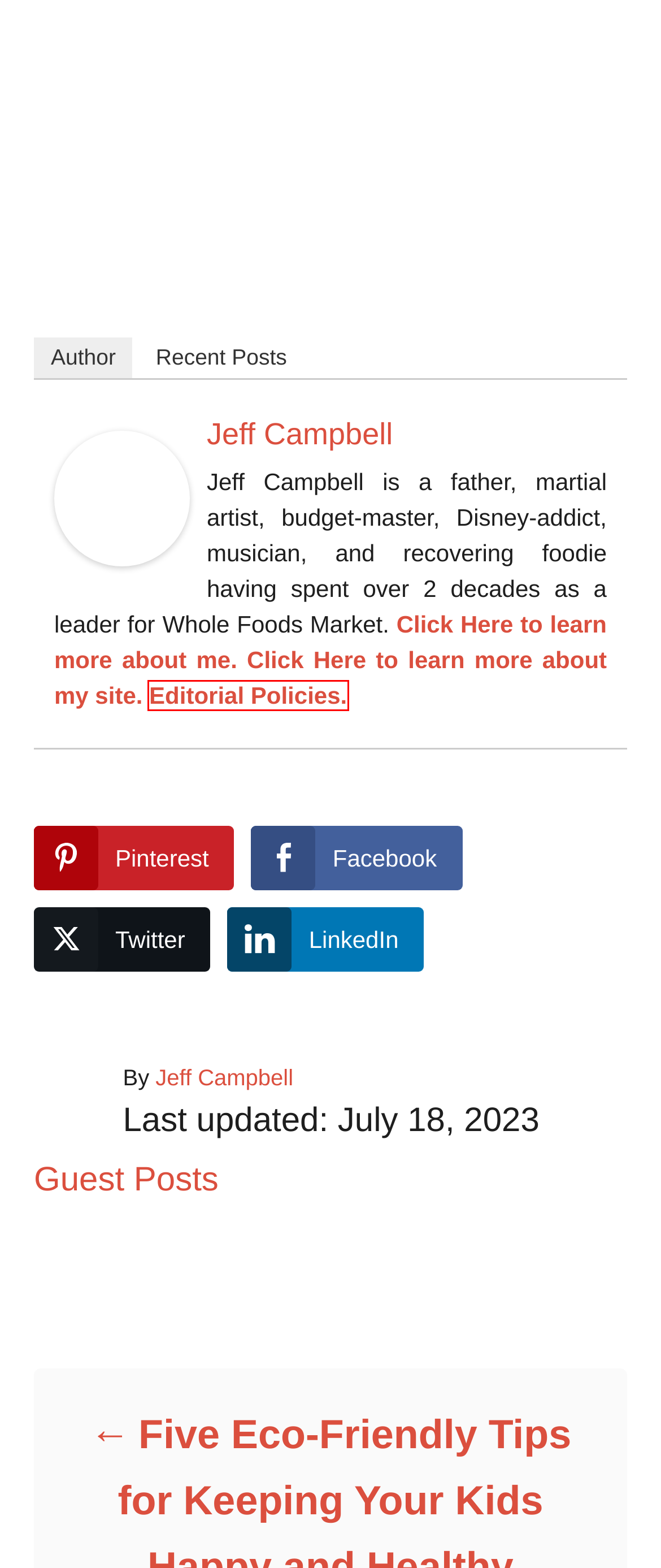Inspect the provided webpage screenshot, concentrating on the element within the red bounding box. Select the description that best represents the new webpage after you click the highlighted element. Here are the candidates:
A. About Jeff Campbell | Middle Class Dad
B. Full-Service Digital Advertising Technology & Management - Mediavine
C. Editorial Policies | Middle Class Dad
D. Five Eco-Friendly Tips for Keeping Your Kids Happy and Healthy | Middle Class Dad
E. Calendly - Jeff Campbell
F. ABOUT MIDDLE CLASS DAD | Middle Class Dad
G. Contact Middle Class Dad | Middle Class Dad
H. Sitemap | Middle Class Dad

C